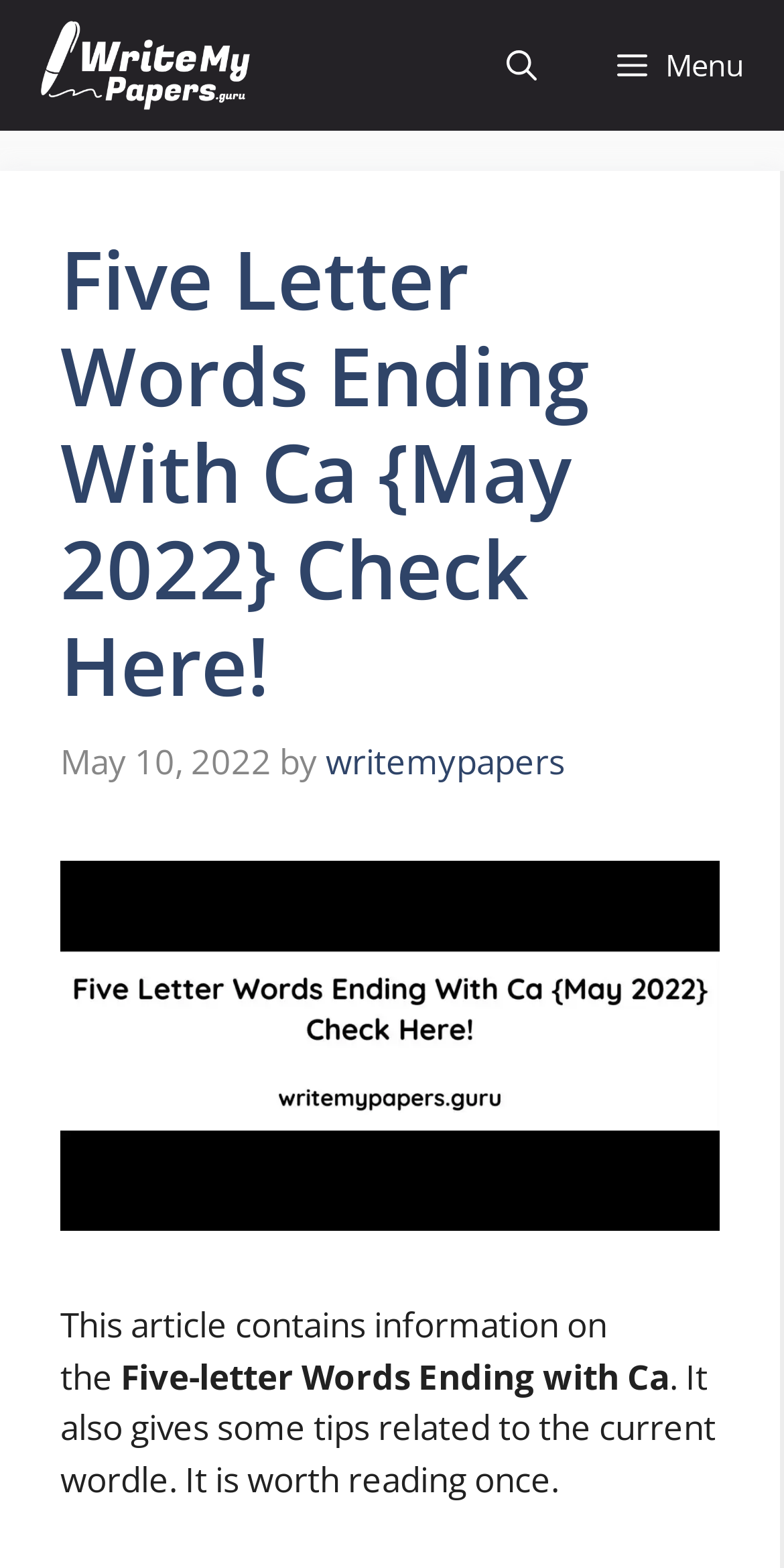What is the date of the article?
Based on the image, provide a one-word or brief-phrase response.

May 10, 2022